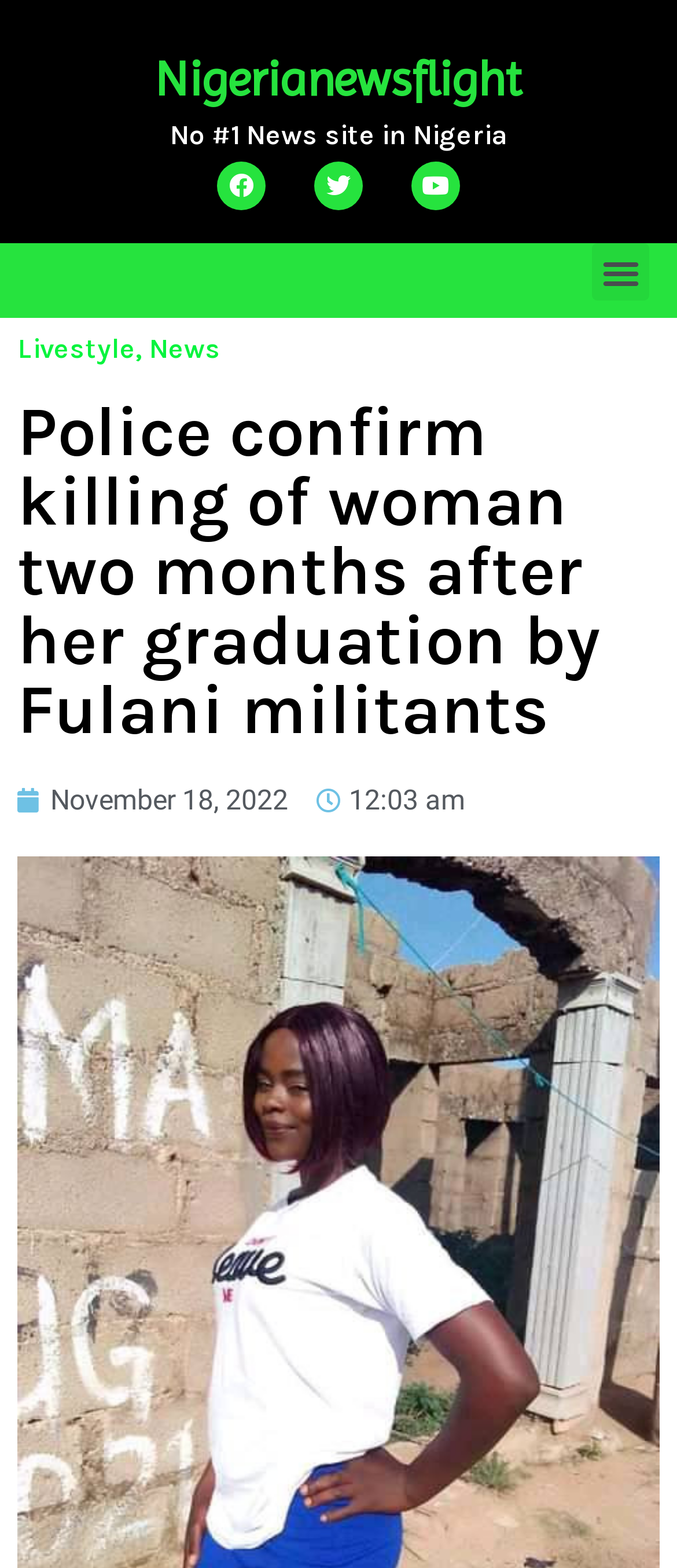Highlight the bounding box of the UI element that corresponds to this description: "Twitter".

[0.464, 0.103, 0.536, 0.134]